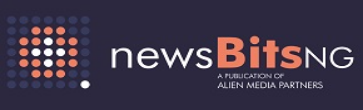Give a concise answer using only one word or phrase for this question:
What is the affiliation of newsBitsNG?

Alien Media Partners